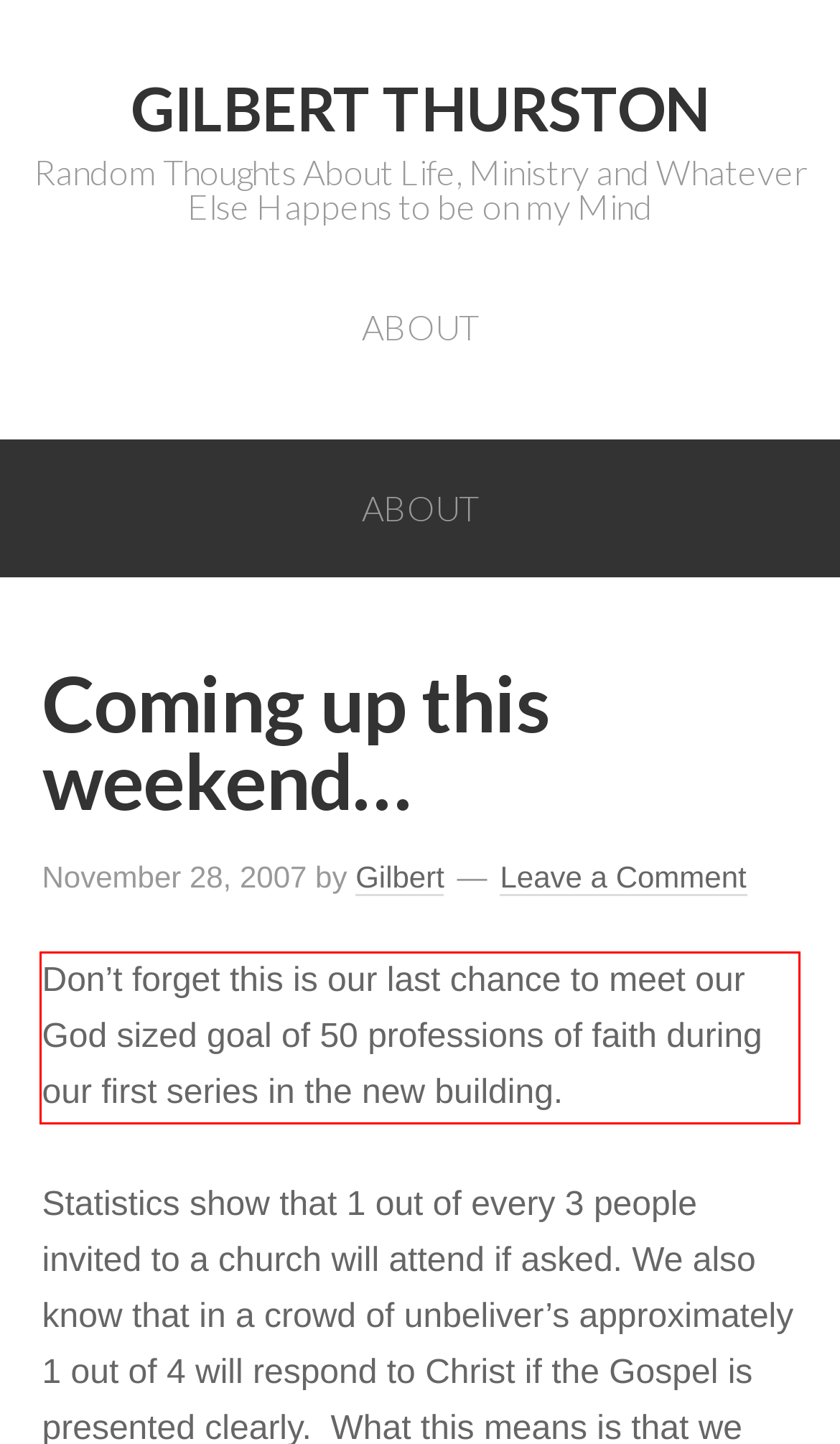Review the webpage screenshot provided, and perform OCR to extract the text from the red bounding box.

Don’t forget this is our last chance to meet our God sized goal of 50 professions of faith during our first series in the new building.